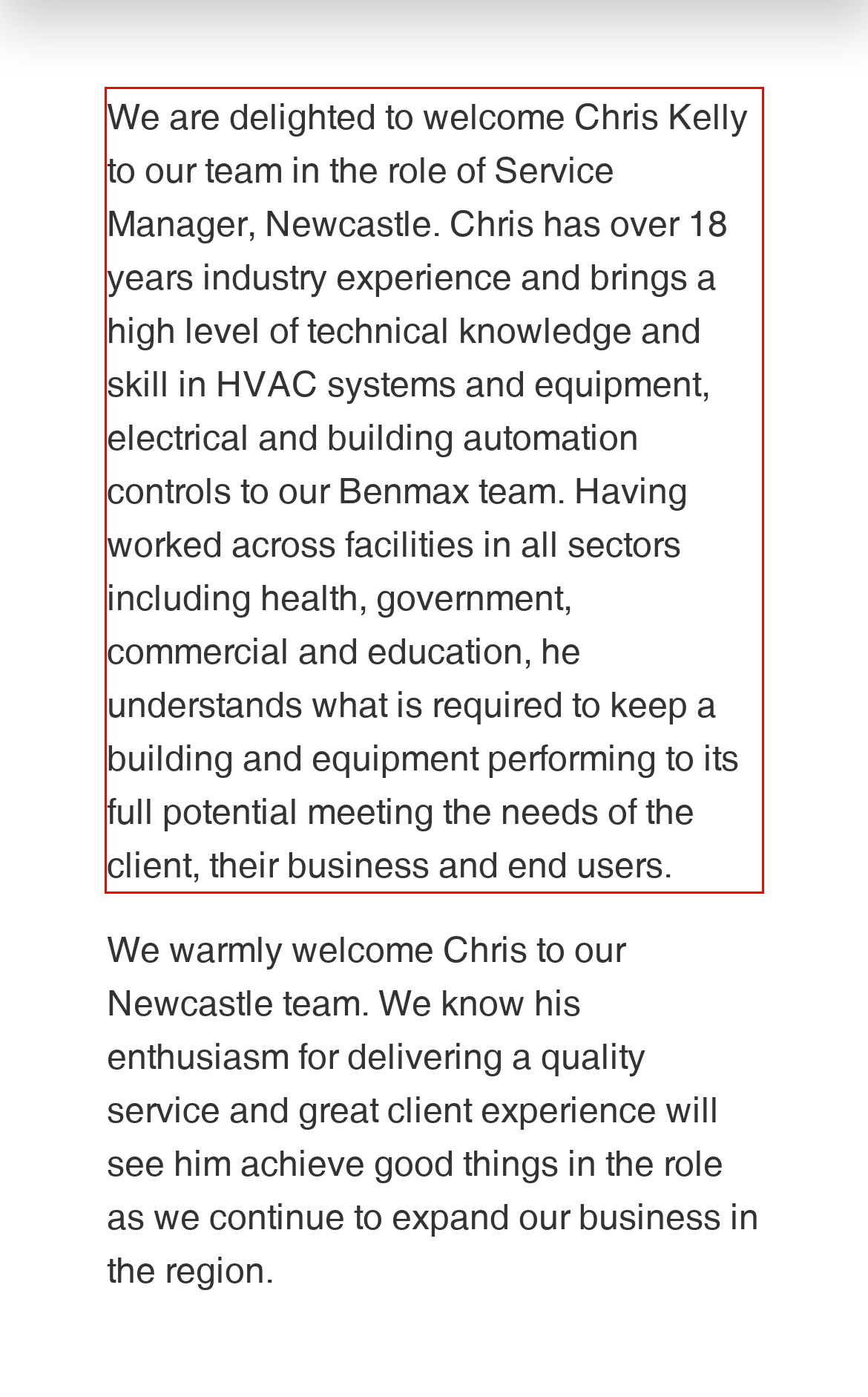The screenshot provided shows a webpage with a red bounding box. Apply OCR to the text within this red bounding box and provide the extracted content.

We are delighted to welcome Chris Kelly to our team in the role of Service Manager, Newcastle. Chris has over 18 years industry experience and brings a high level of technical knowledge and skill in HVAC systems and equipment, electrical and building automation controls to our Benmax team. Having worked across facilities in all sectors including health, government, commercial and education, he understands what is required to keep a building and equipment performing to its full potential meeting the needs of the client, their business and end users.